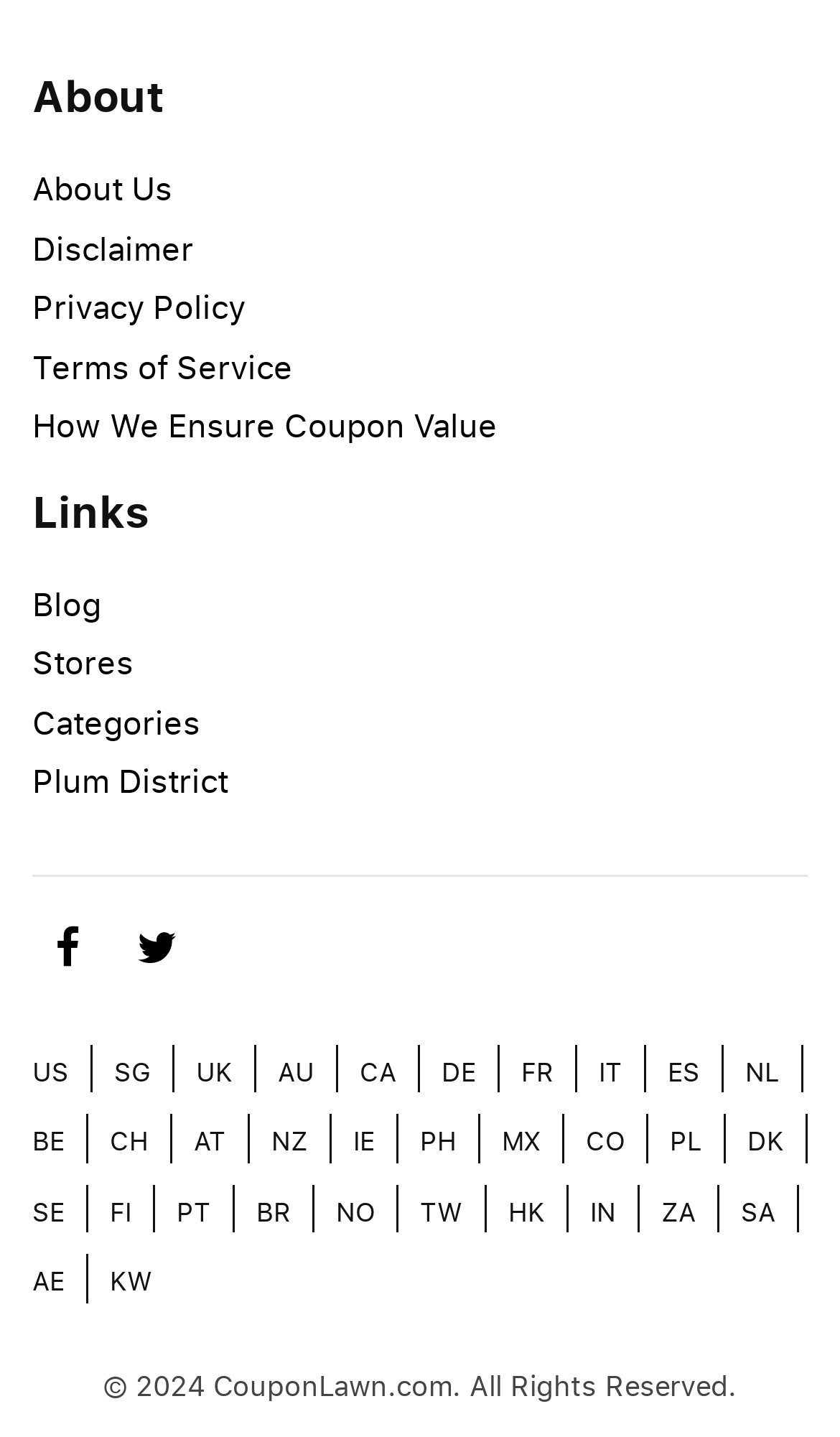Please determine the bounding box coordinates of the section I need to click to accomplish this instruction: "Go to the Stores page".

[0.038, 0.445, 0.159, 0.475]